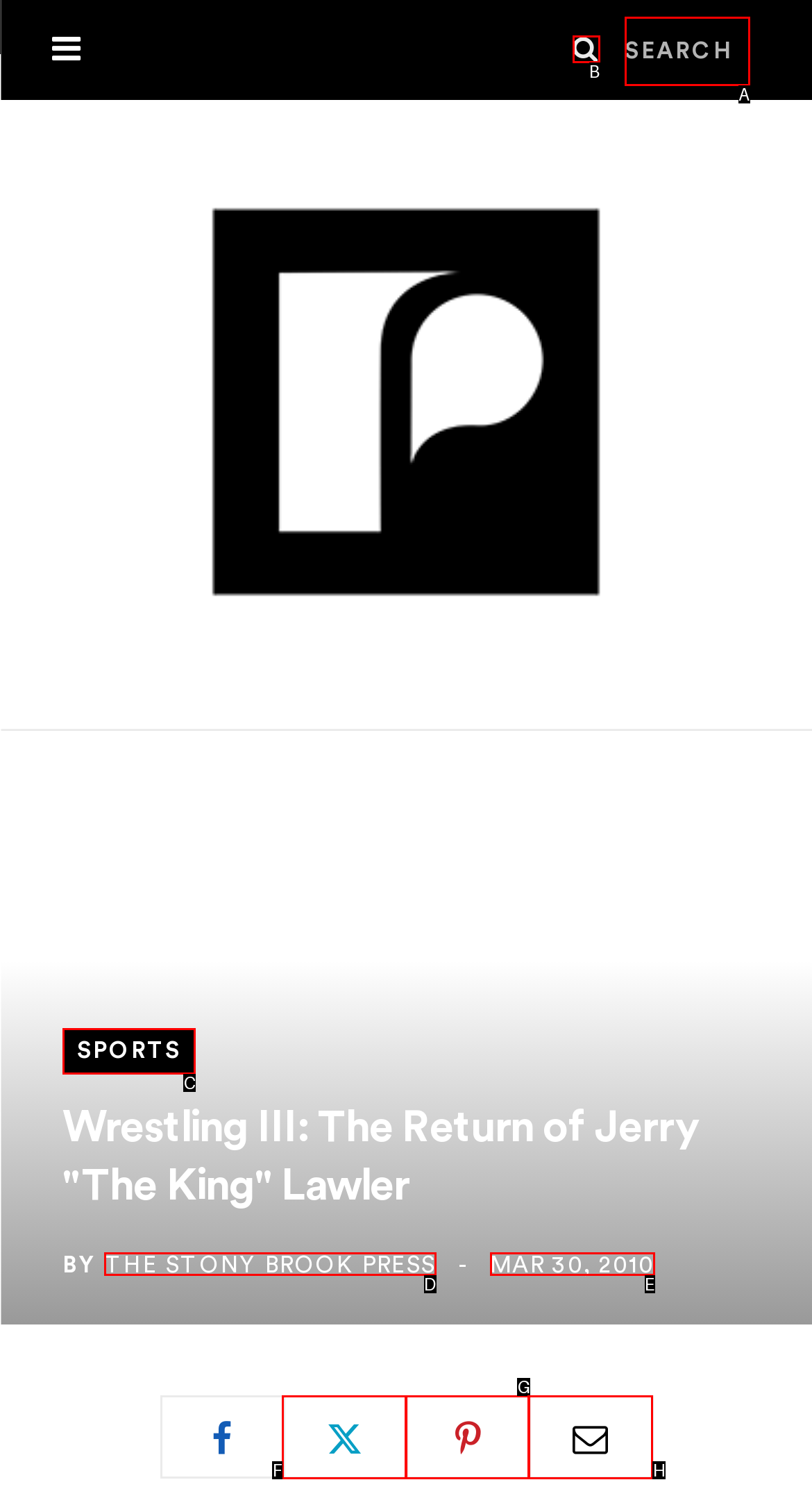From the provided options, pick the HTML element that matches the description: name="s" placeholder="Search". Respond with the letter corresponding to your choice.

A